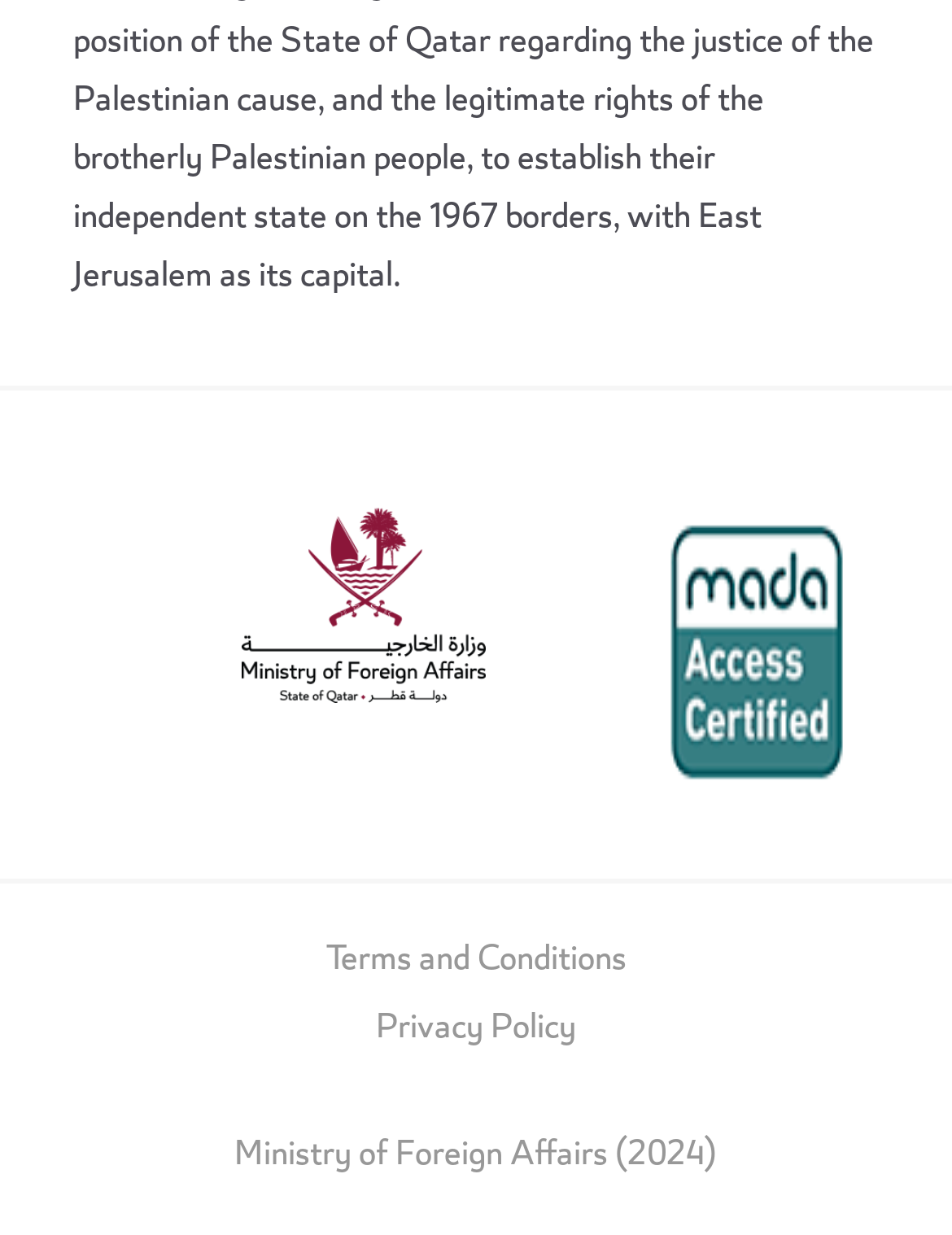Find the bounding box coordinates of the UI element according to this description: "Terms and Conditions".

[0.342, 0.755, 0.658, 0.803]